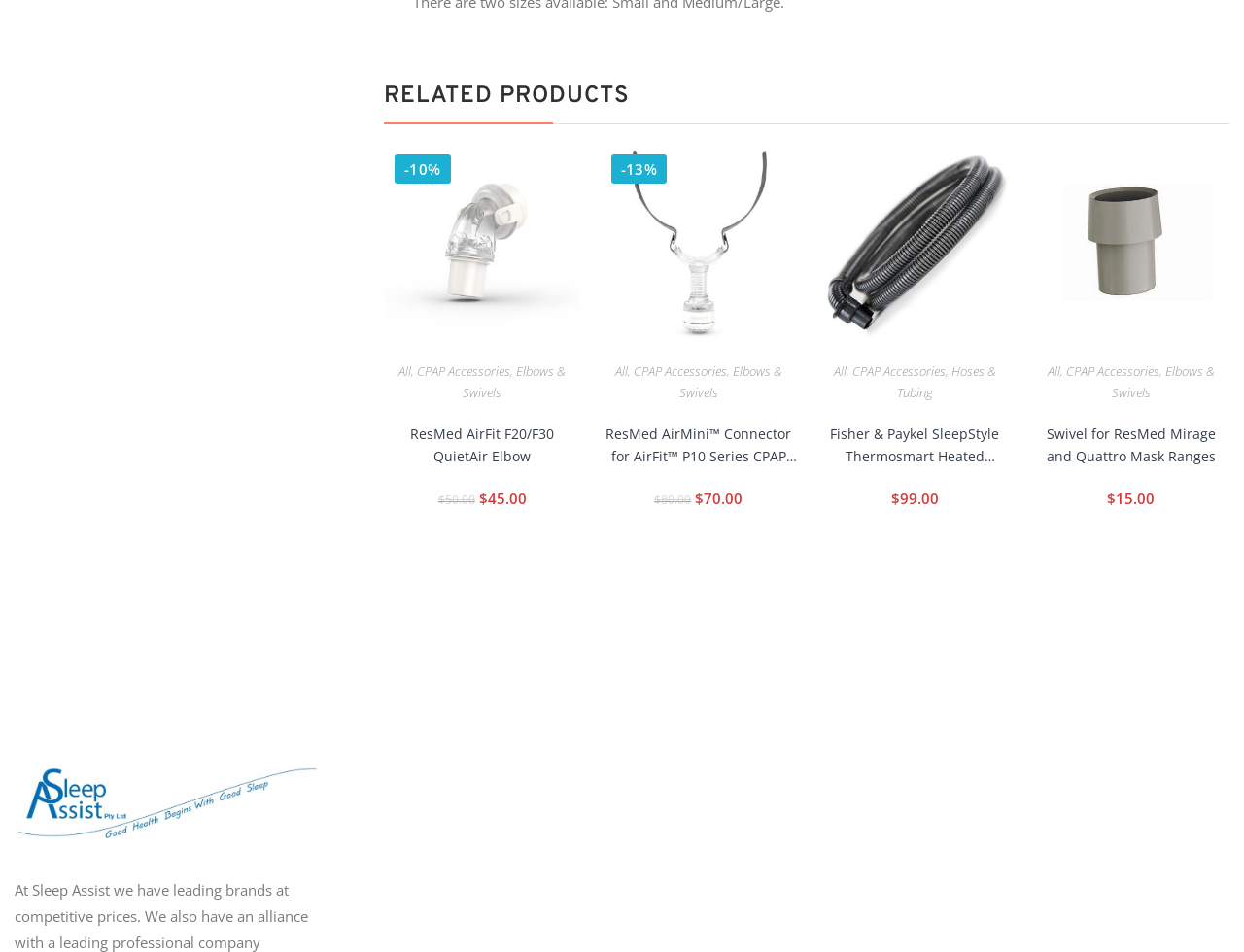Please locate the bounding box coordinates of the element that should be clicked to complete the given instruction: "Quick view ResMed AirMini Connector for AirFit P10 Series CPAP Masks".

[0.435, 0.173, 0.466, 0.213]